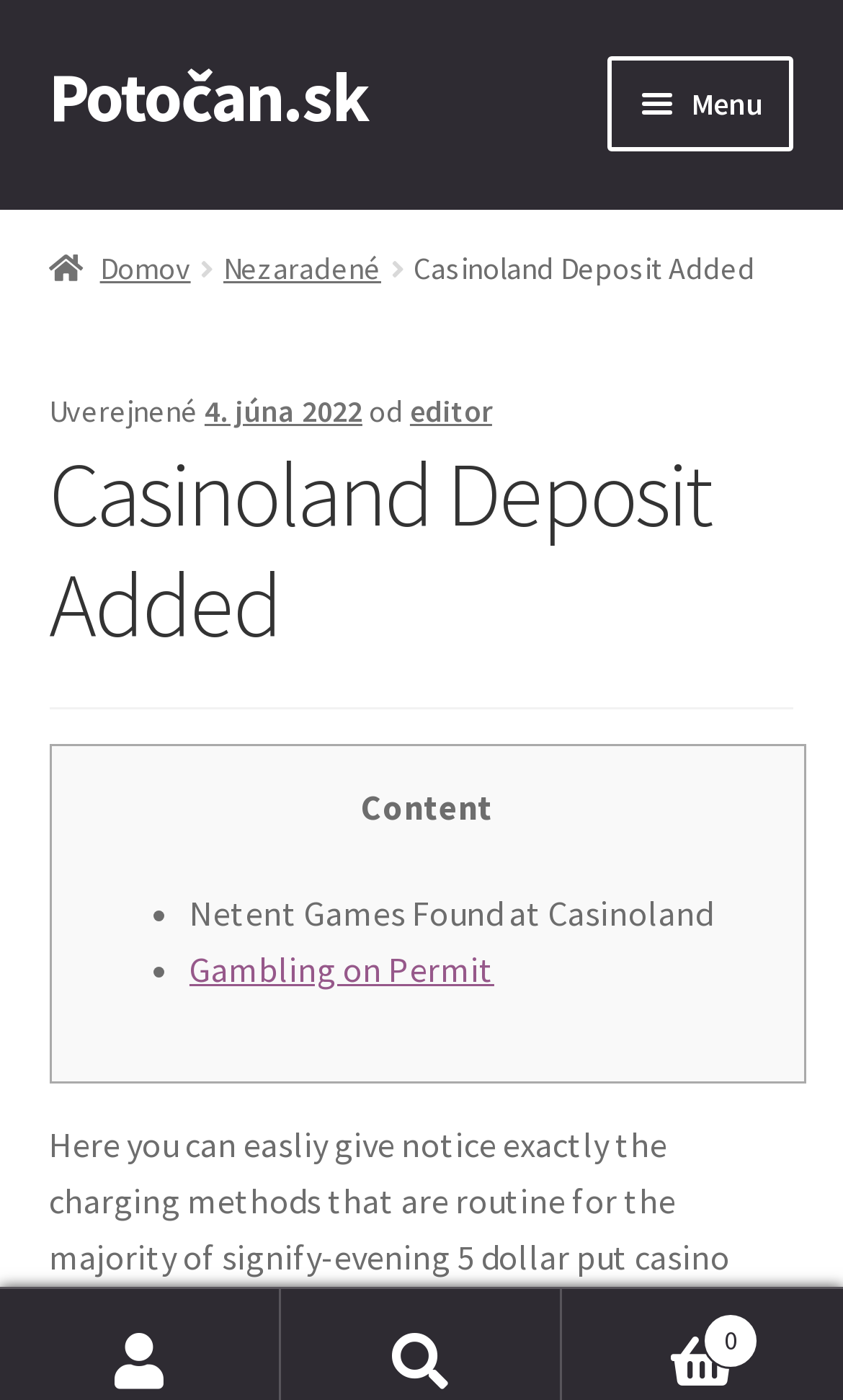What is the content about?
Using the image as a reference, deliver a detailed and thorough answer to the question.

I determined the content is about Netent Games Found at Casinoland by looking at the StaticText 'Netent Games Found at Casinoland' which is a part of the LayoutTable.